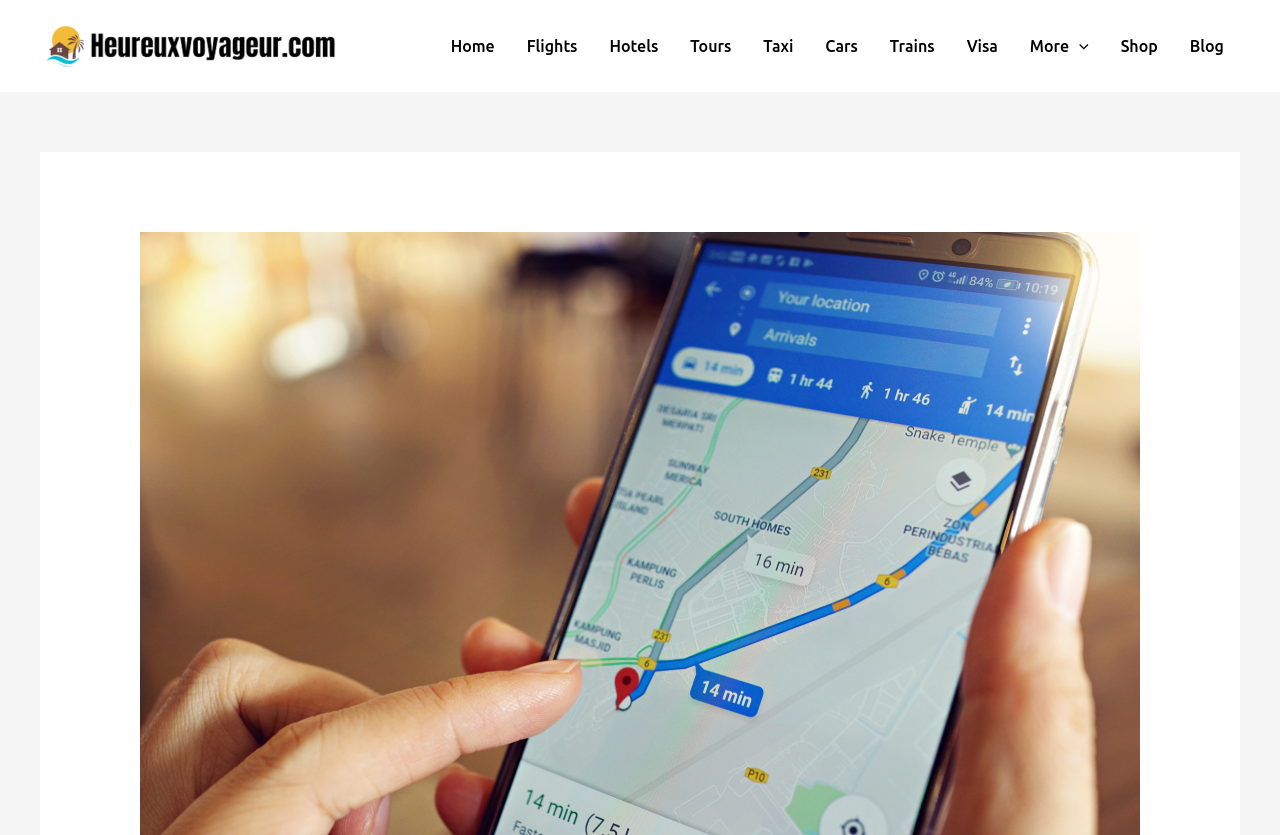Given the element description, predict the bounding box coordinates in the format (top-left x, top-left y, bottom-right x, bottom-right y), using floating point numbers between 0 and 1: HOME

None